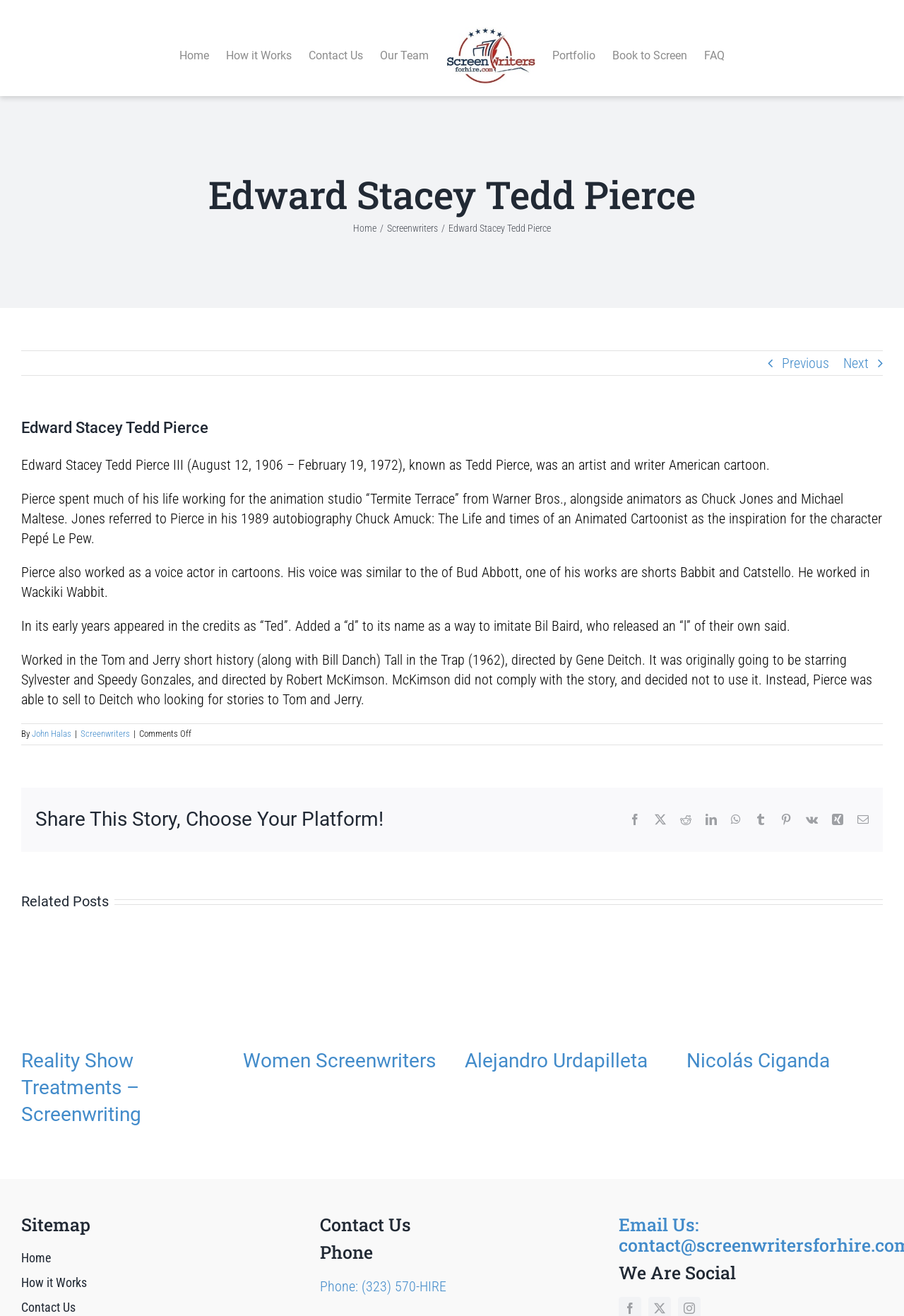Observe the image and answer the following question in detail: Who directed the Tom and Jerry short 'Tall in the Trap'?

According to the webpage, Tedd Pierce worked in the Tom and Jerry short history, and the short 'Tall in the Trap' (1962) was directed by Gene Deitch.